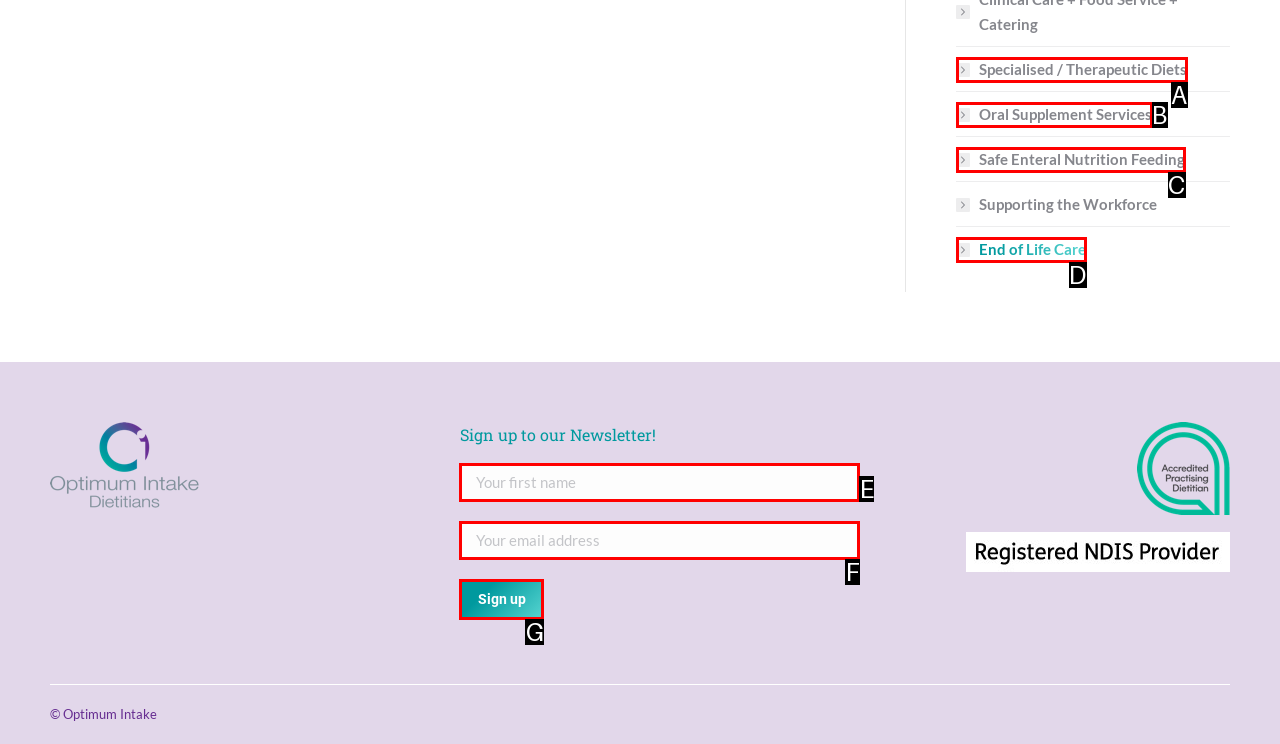Identify the option that corresponds to the given description: value="Sign up". Reply with the letter of the chosen option directly.

G